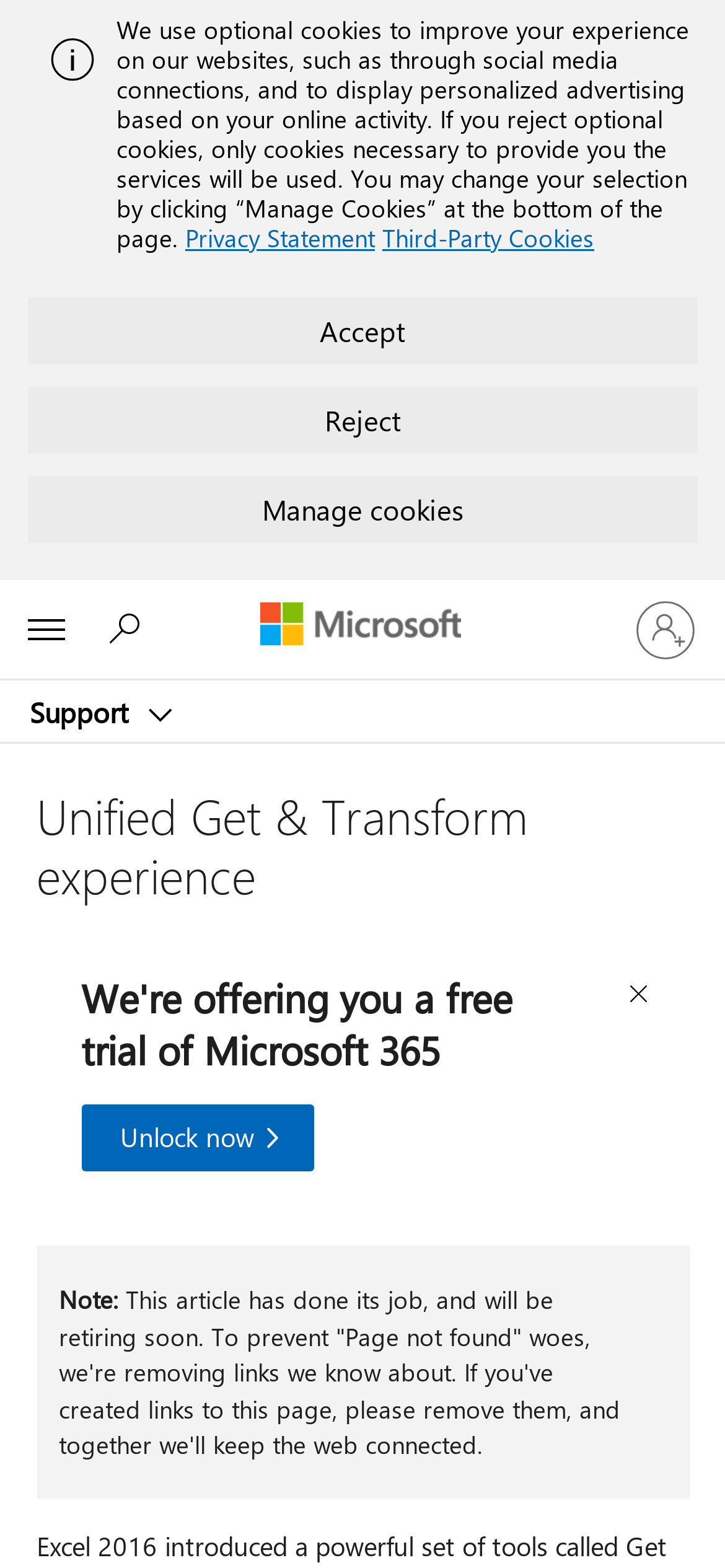Determine the bounding box coordinates for the HTML element mentioned in the following description: "Microsoft". The coordinates should be a list of four floats ranging from 0 to 1, represented as [left, top, right, bottom].

[0.349, 0.374, 0.646, 0.426]